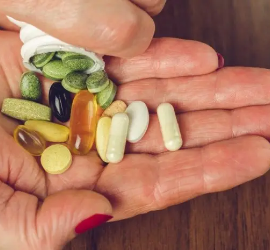Describe the scene in the image with detailed observations.

The image depicts a hand holding an assortment of dietary supplements and vitamins. A range of colorful capsules and tablets are displayed, including green, yellow, orange, black, and white pills, suggesting a comprehensive approach to health and wellness. The palm is extended outward, and the background features a wooden surface, enhancing the natural and organic feel of the supplements. This visual representation aligns with health-related discussions, particularly in contexts such as nutritional supplementation and wellness regimens, often highlighted in articles discussing products like Alpha Hard Reload and other dietary aids.